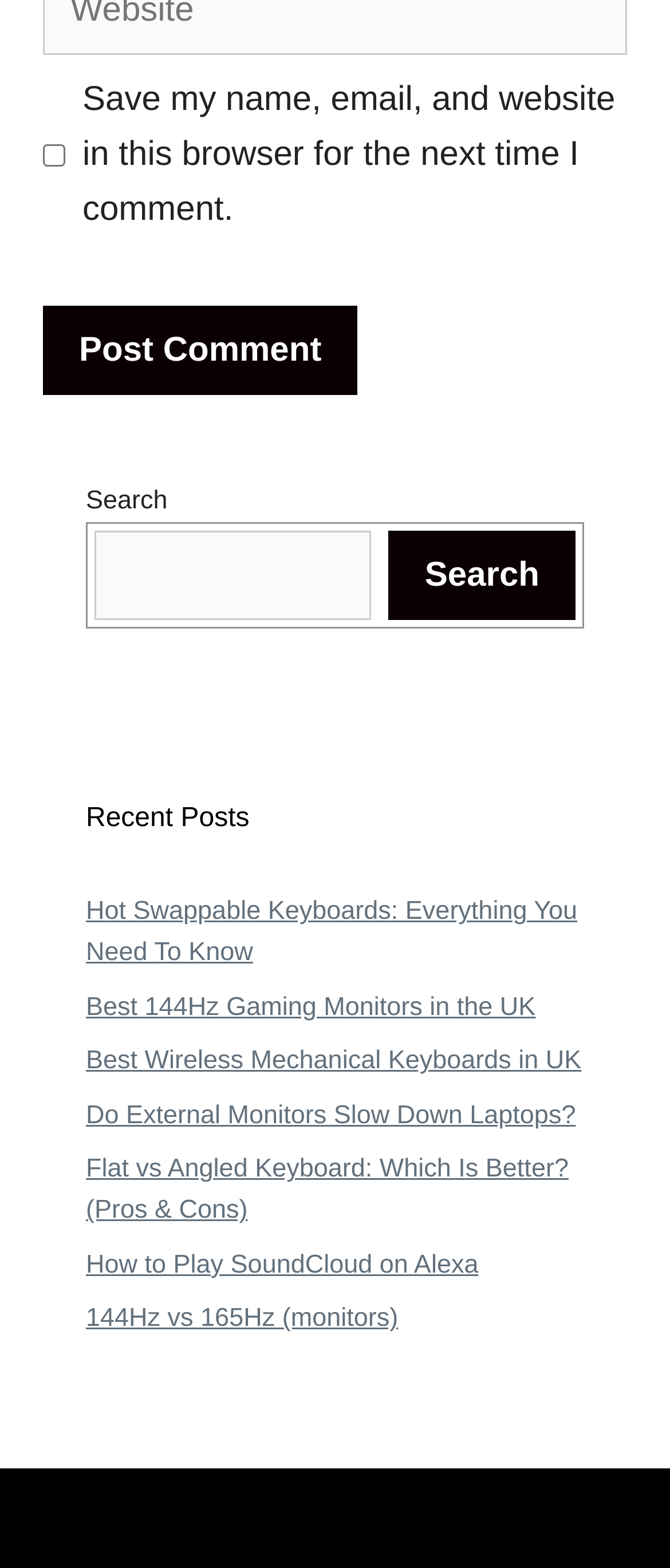Find and provide the bounding box coordinates for the UI element described with: "name="submit" value="Post Comment"".

[0.064, 0.195, 0.534, 0.252]